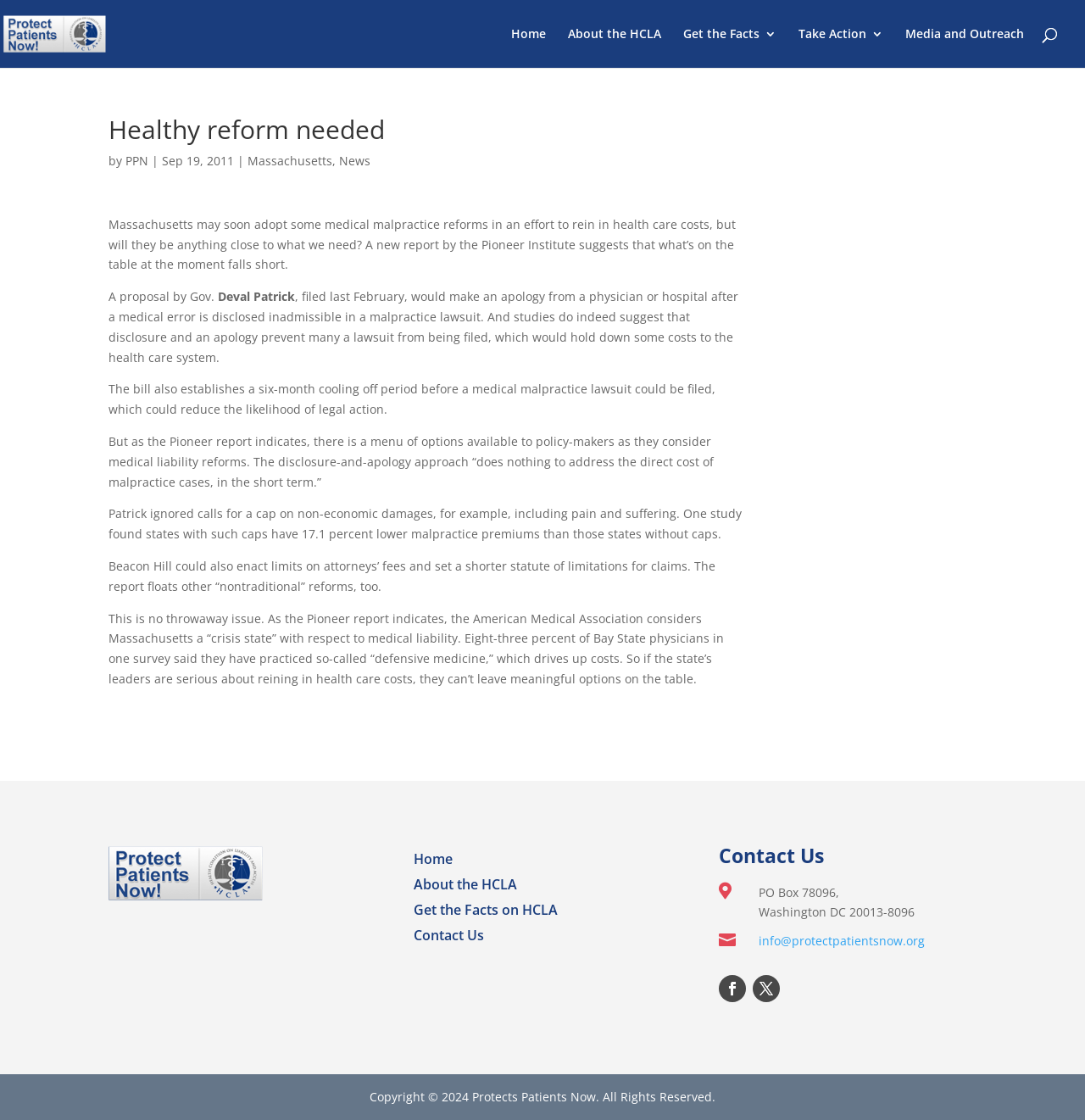Provide the bounding box coordinates, formatted as (top-left x, top-left y, bottom-right x, bottom-right y), with all values being floating point numbers between 0 and 1. Identify the bounding box of the UI element that matches the description: Follow

[0.694, 0.871, 0.719, 0.895]